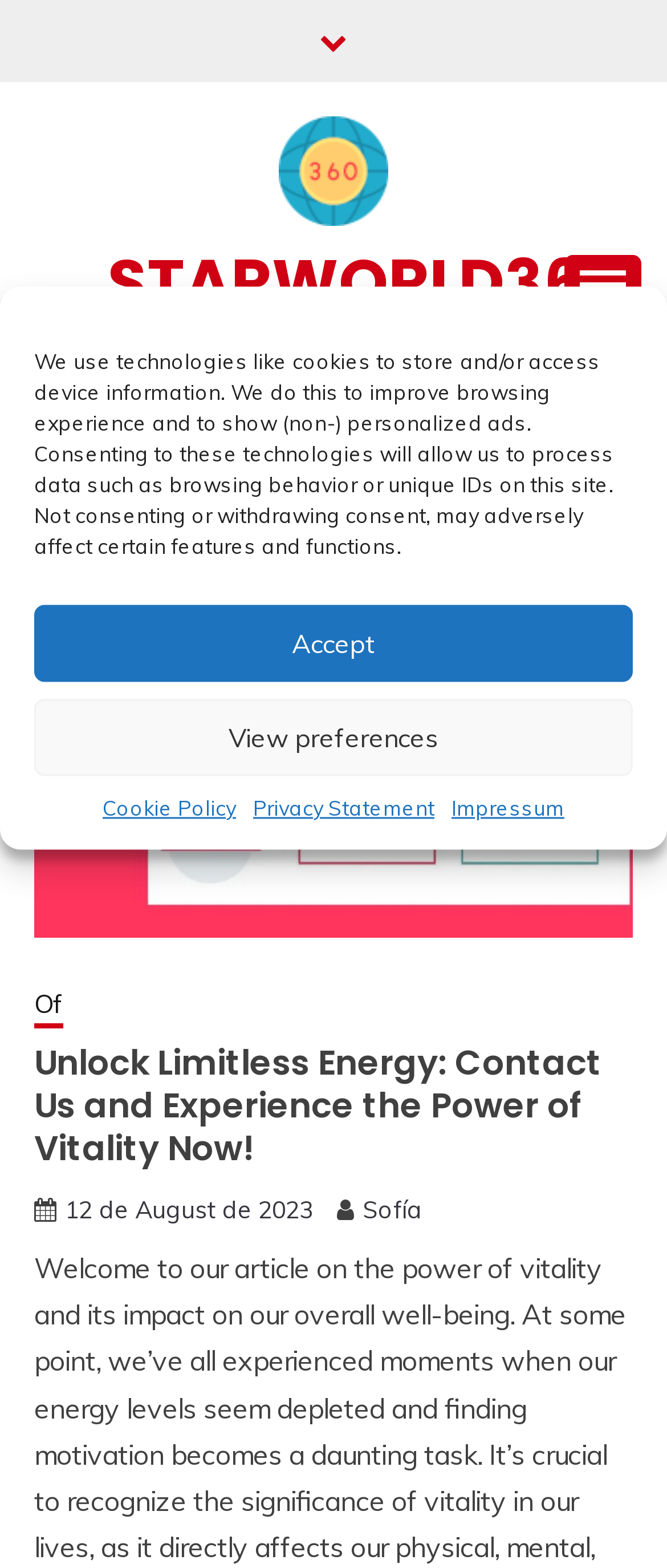Summarize the webpage with a detailed and informative caption.

This webpage is about unlocking limitless energy and its impact on overall well-being. At the top, there is a dialog box for managing cookie consent, which contains a description of how the website uses technologies like cookies to improve browsing experience and show personalized ads. Below this dialog box, there are three links to the Cookie Policy, Privacy Statement, and Impressum.

On the top-left corner, there is a link to the website's homepage, StarWorld360, accompanied by an image of the same name. Next to it, there is a button to expand the primary menu. Below this, there is a navigation section with breadcrumbs, which includes links to the Home page, Of, and the current page, Unlock Limitless Energy.

The main content of the webpage starts with a figure, followed by a heading that repeats the title of the webpage. Below this, there are links to the author, Sofía, and the publication date, August 12, 2023. The webpage also has a button with a search icon on the bottom-right corner.